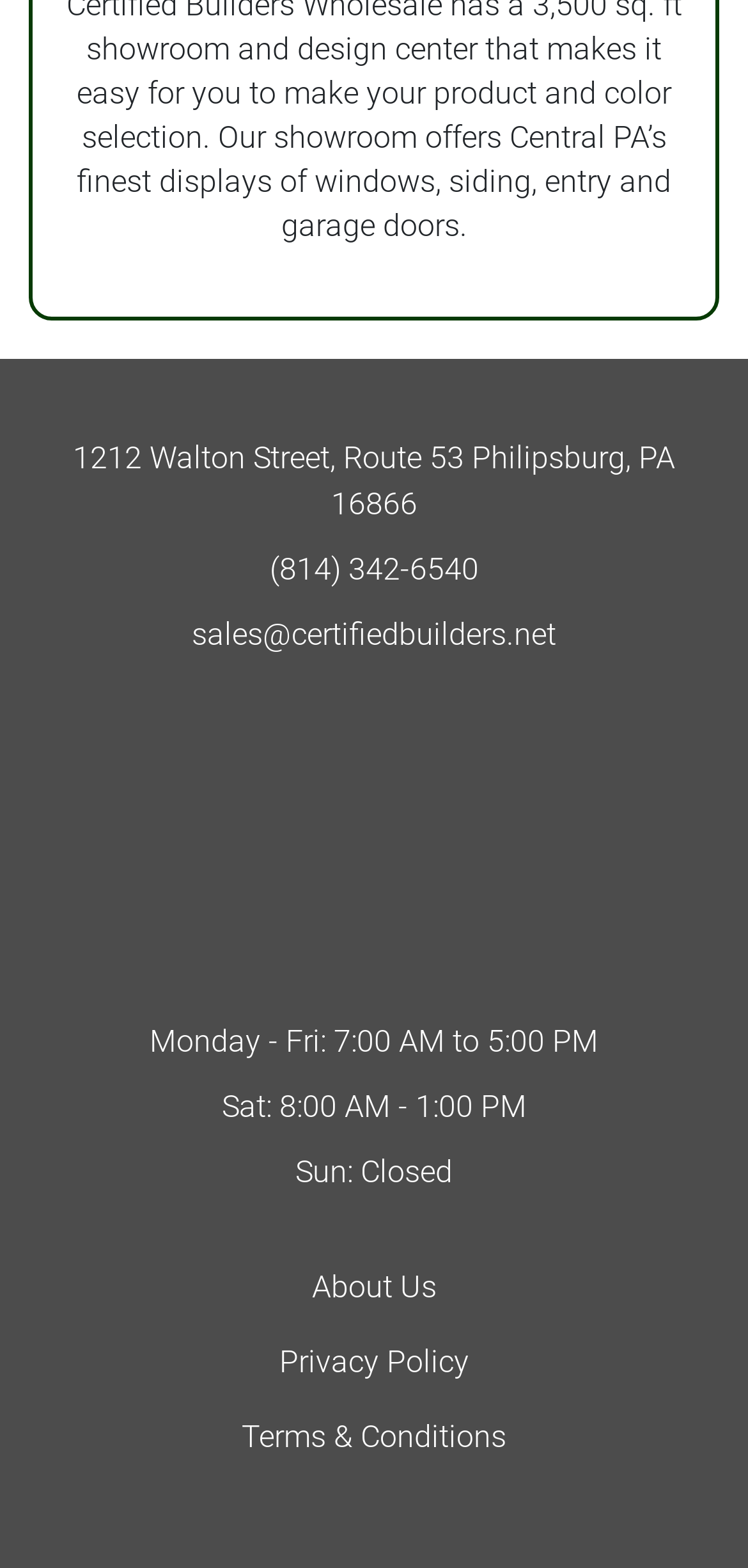Given the element description, predict the bounding box coordinates in the format (top-left x, top-left y, bottom-right x, bottom-right y). Make sure all values are between 0 and 1. Here is the element description: Terms & Conditions

[0.323, 0.902, 0.677, 0.931]